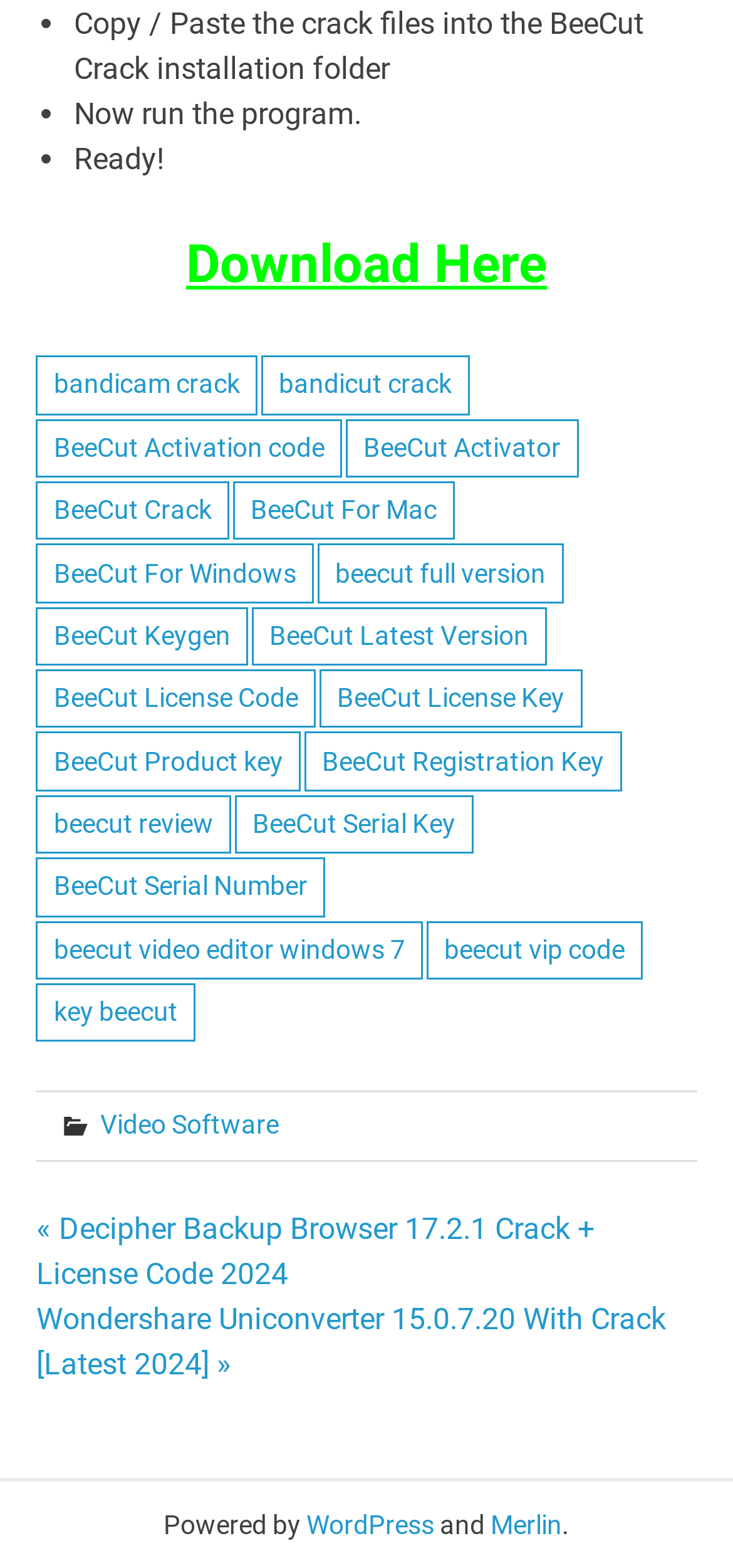Based on the description "beecut video editor windows 7", find the bounding box of the specified UI element.

[0.049, 0.587, 0.577, 0.625]